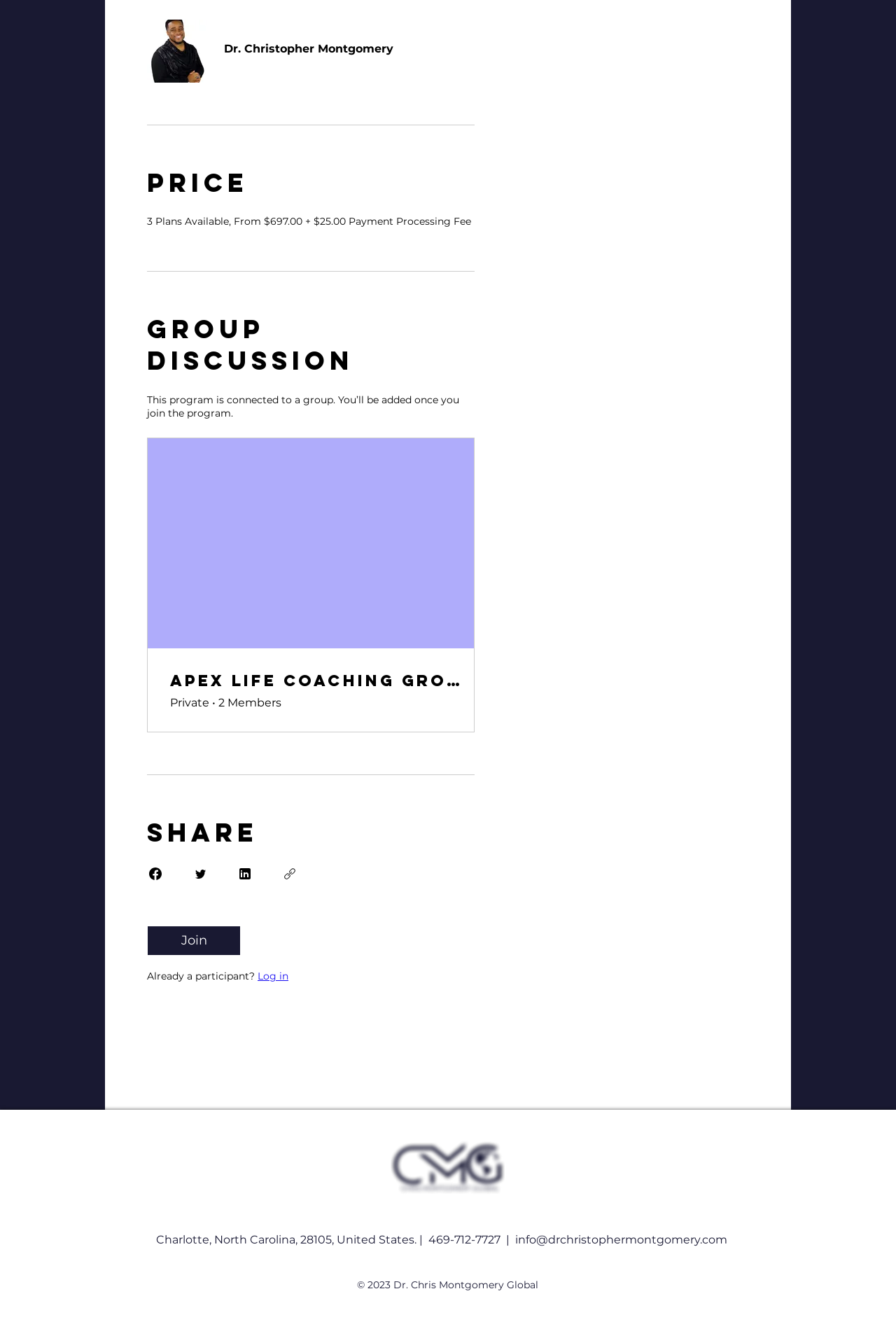Find the bounding box coordinates of the element you need to click on to perform this action: 'Share on Facebook'. The coordinates should be represented by four float values between 0 and 1, in the format [left, top, right, bottom].

[0.164, 0.65, 0.183, 0.663]